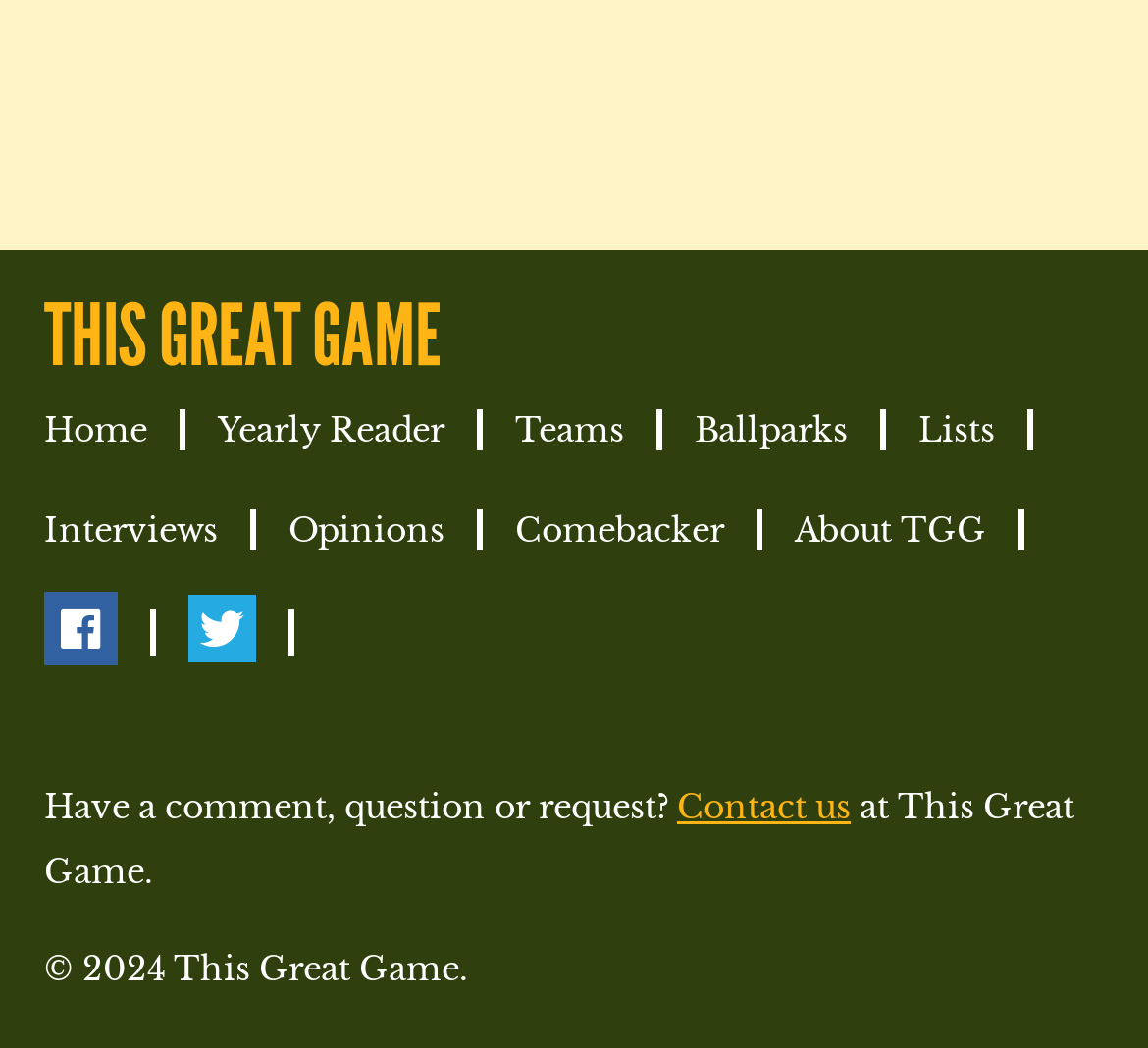Determine the bounding box coordinates of the element's region needed to click to follow the instruction: "Click on the 'Home' link". Provide these coordinates as four float numbers between 0 and 1, formatted as [left, top, right, bottom].

[0.038, 0.39, 0.128, 0.429]